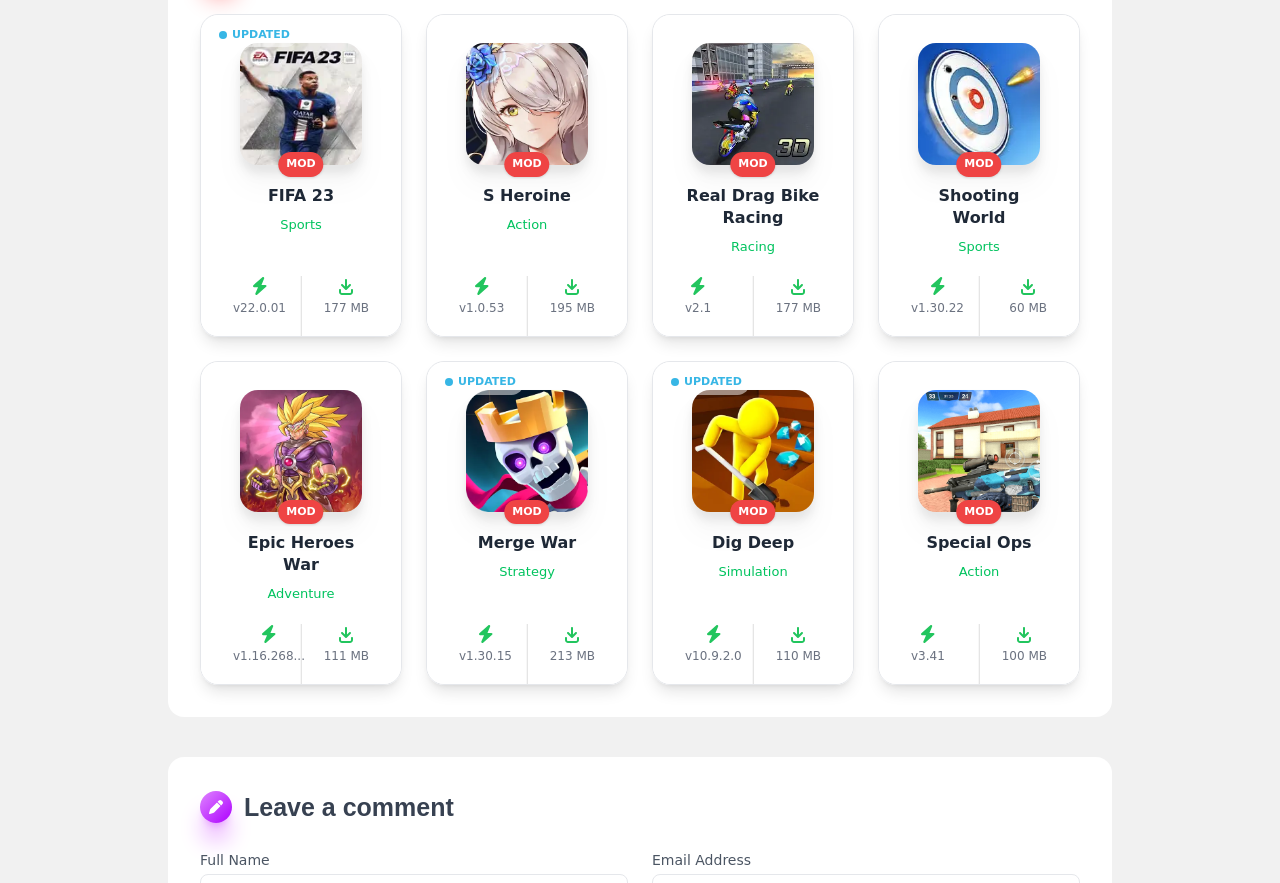Please find the bounding box coordinates of the element that must be clicked to perform the given instruction: "Leave a comment". The coordinates should be four float numbers from 0 to 1, i.e., [left, top, right, bottom].

[0.156, 0.893, 0.844, 0.936]